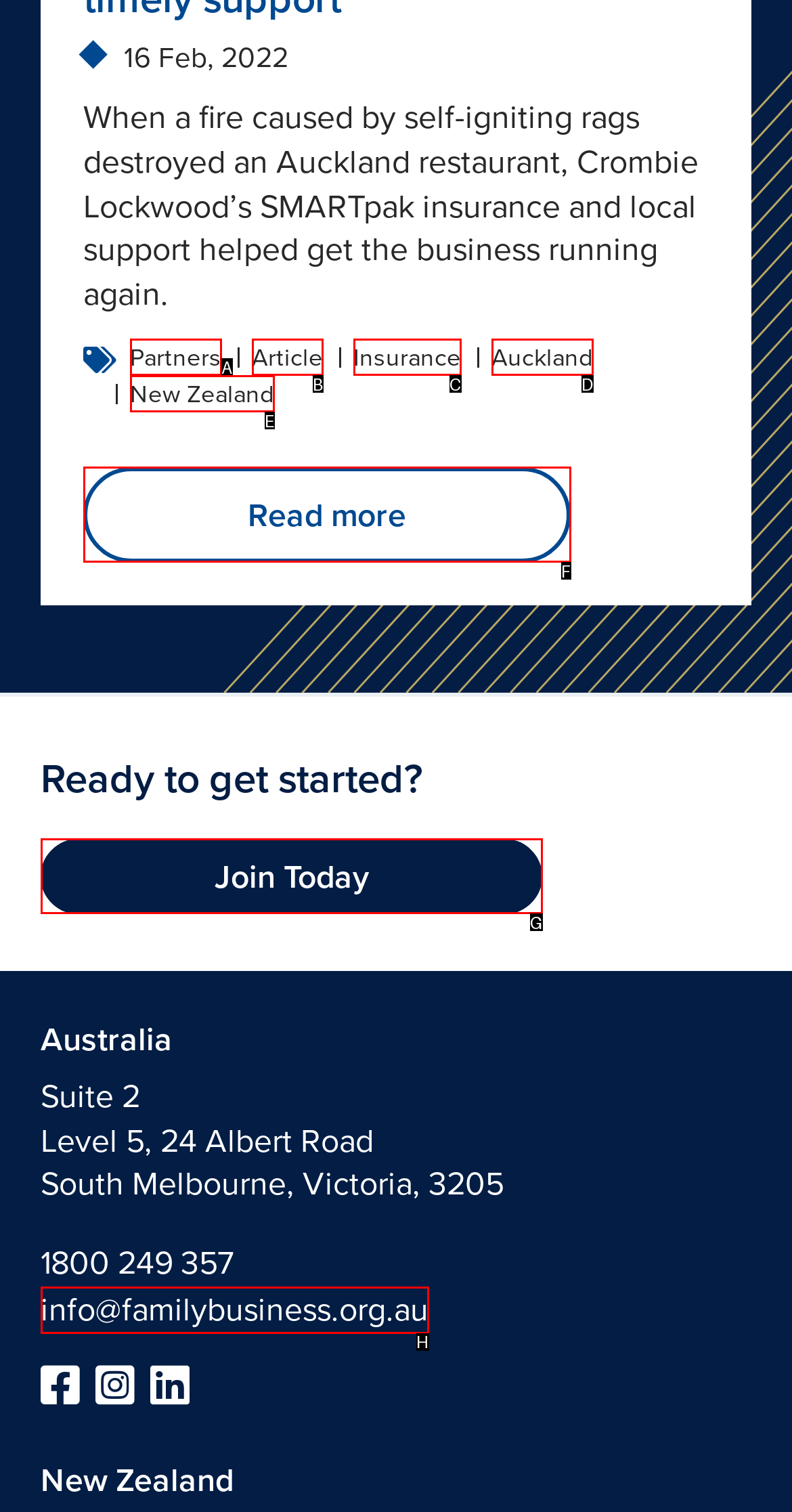Determine which UI element matches this description: Join Today
Reply with the appropriate option's letter.

G